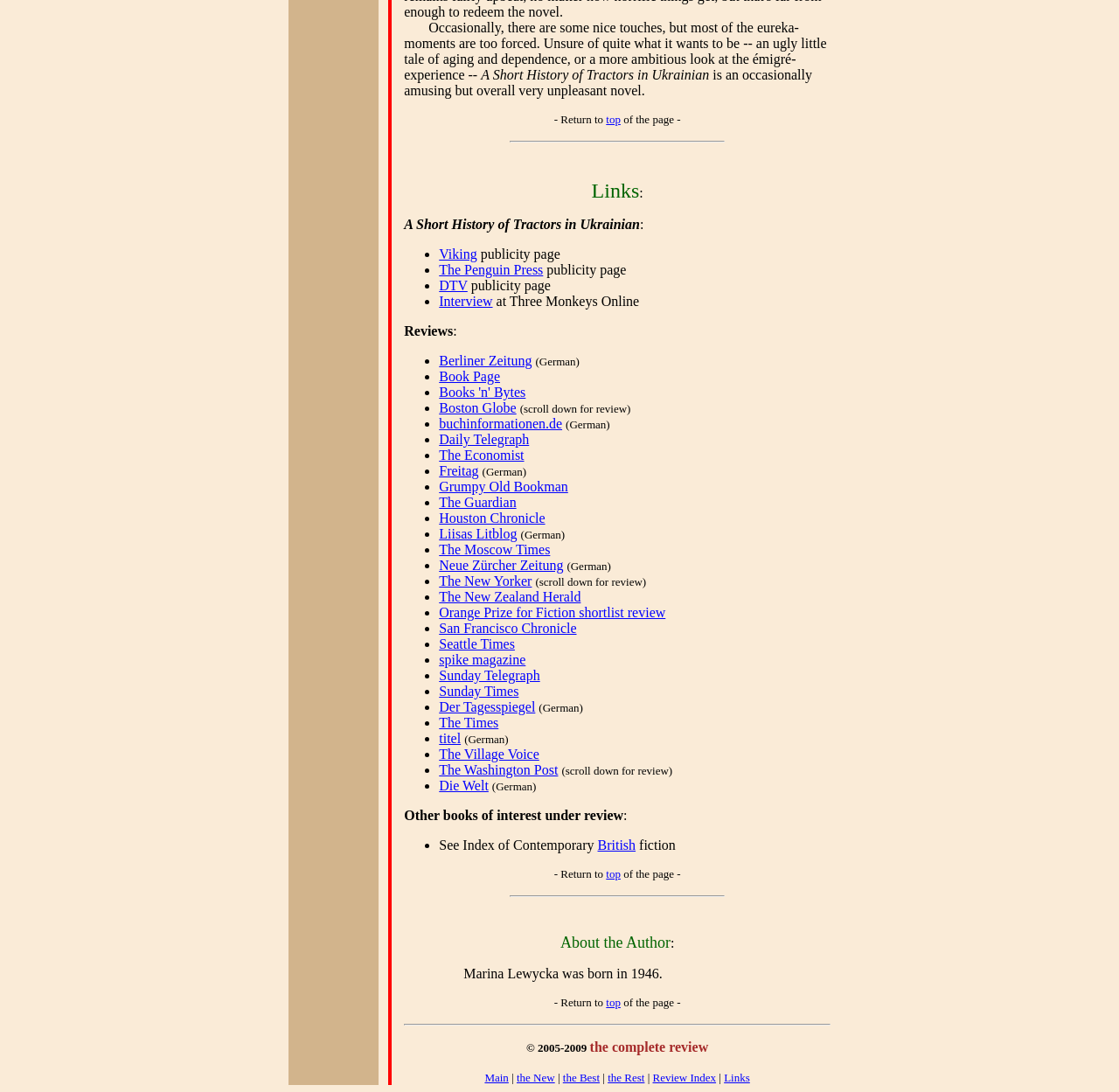Indicate the bounding box coordinates of the element that needs to be clicked to satisfy the following instruction: "Read the review from 'The Guardian'". The coordinates should be four float numbers between 0 and 1, i.e., [left, top, right, bottom].

[0.392, 0.453, 0.461, 0.467]